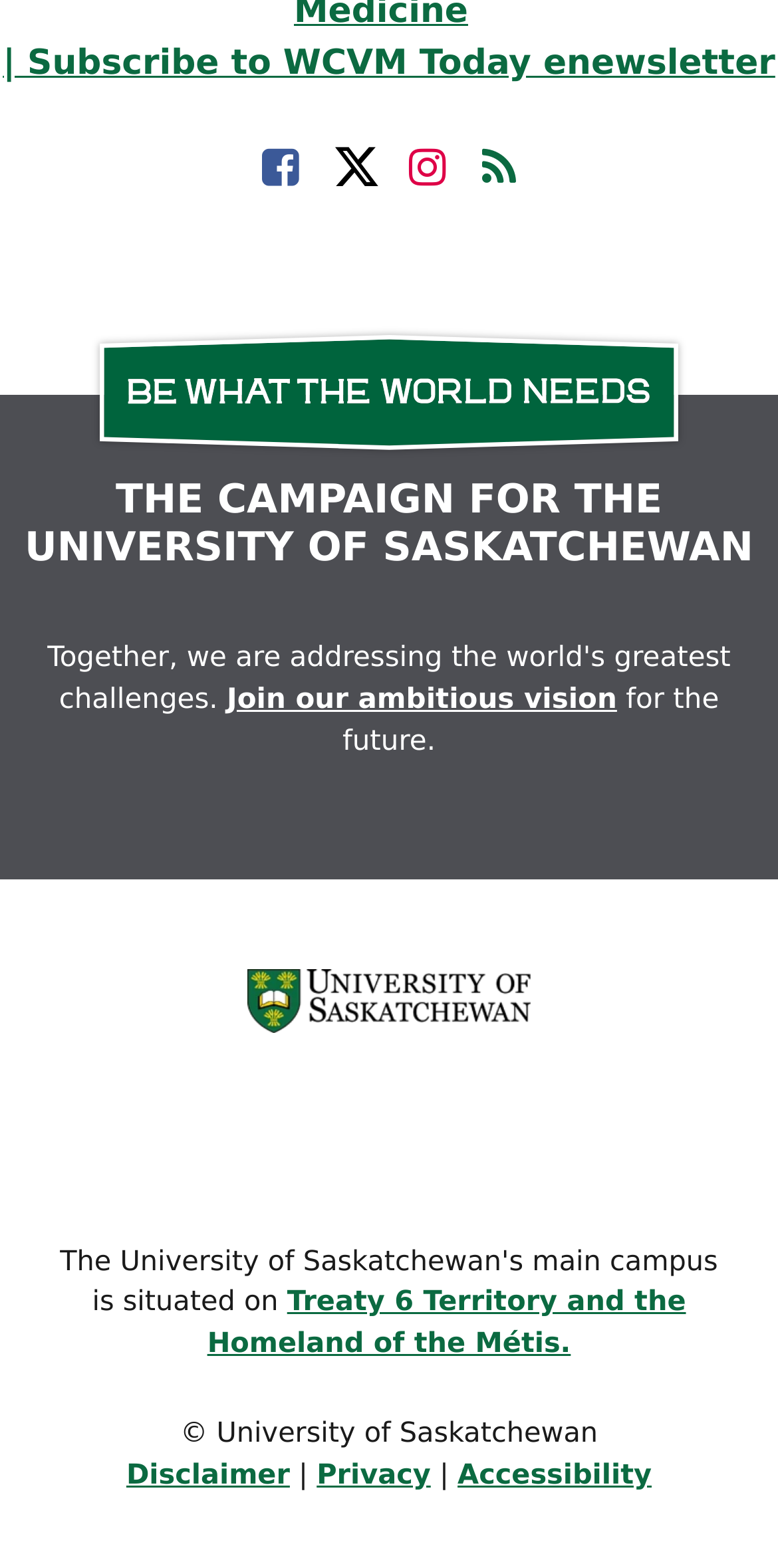Locate the bounding box coordinates of the region to be clicked to comply with the following instruction: "Join our ambitious vision". The coordinates must be four float numbers between 0 and 1, in the form [left, top, right, bottom].

[0.291, 0.436, 0.793, 0.456]